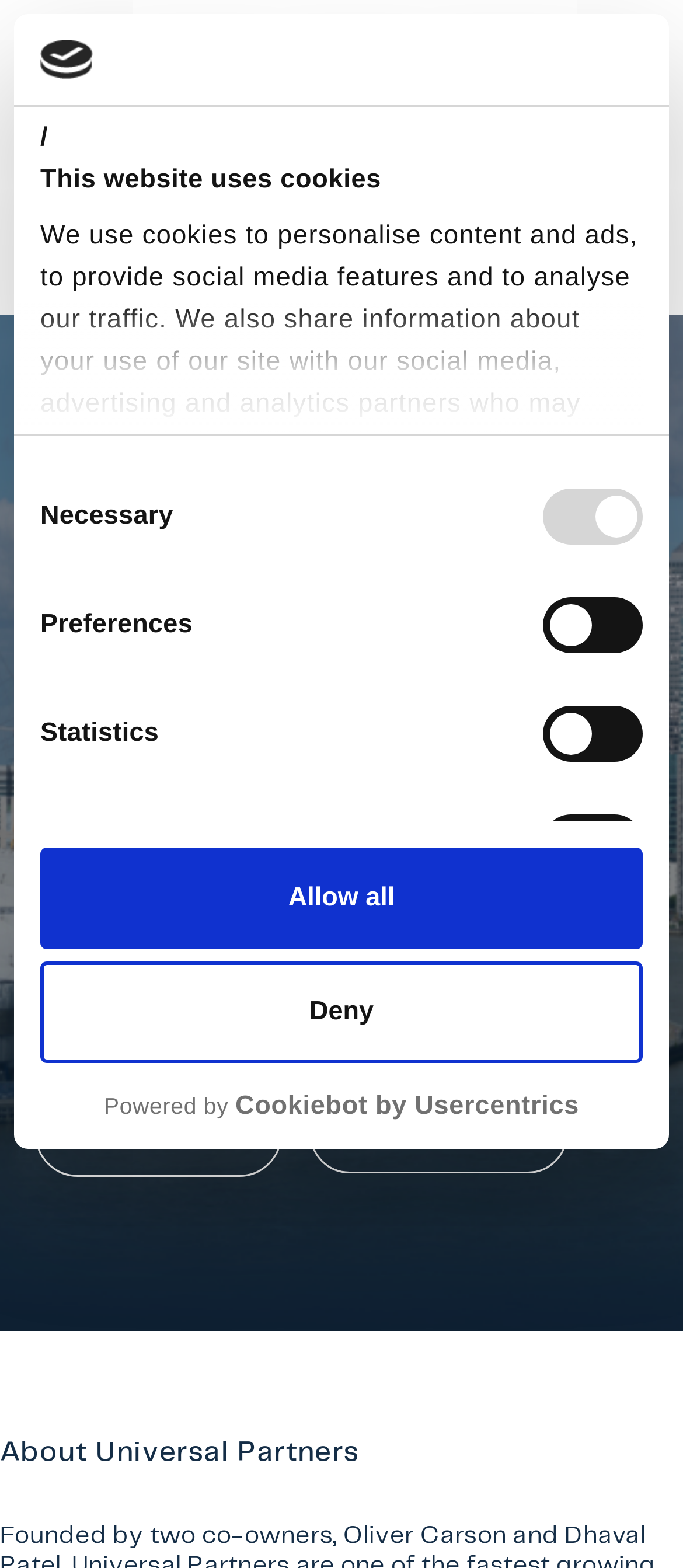What is the text of the webpage's headline?

Junior Data Administrator